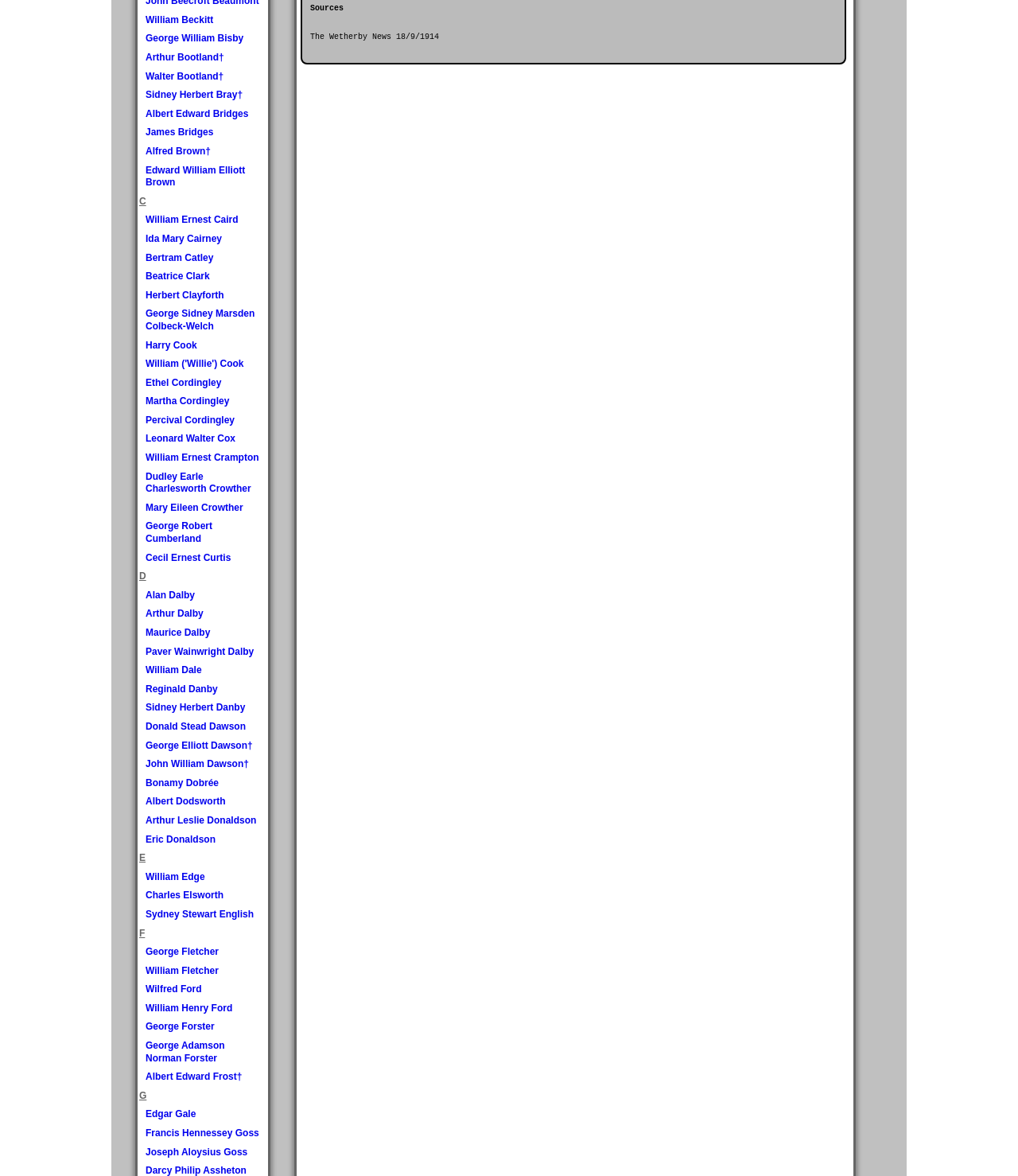Identify and provide the bounding box coordinates of the UI element described: "George Adamson Norman Forster". The coordinates should be formatted as [left, top, right, bottom], with each number being a float between 0 and 1.

[0.143, 0.884, 0.221, 0.904]